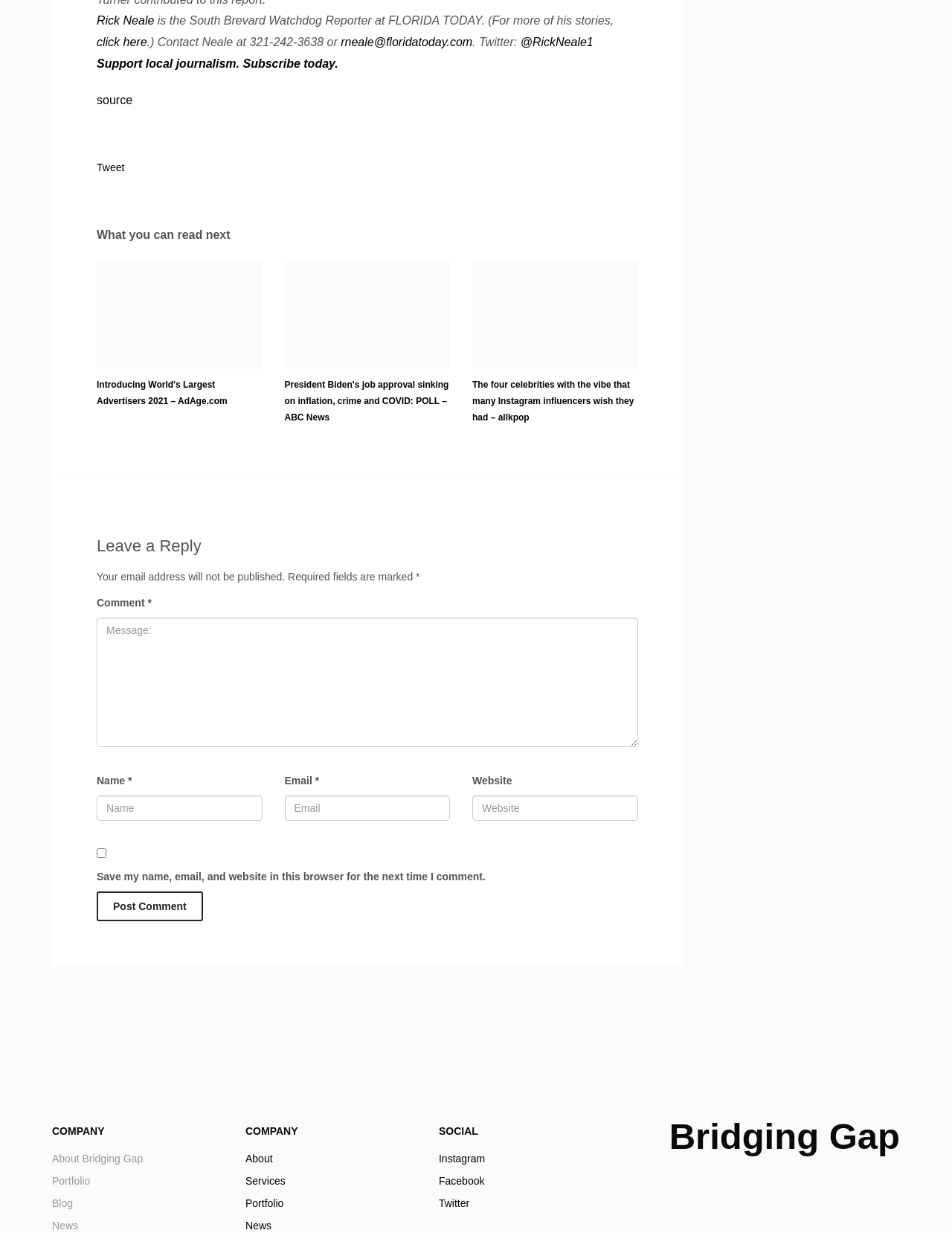Kindly provide the bounding box coordinates of the section you need to click on to fulfill the given instruction: "Contact Rick Neale".

[0.358, 0.029, 0.496, 0.039]